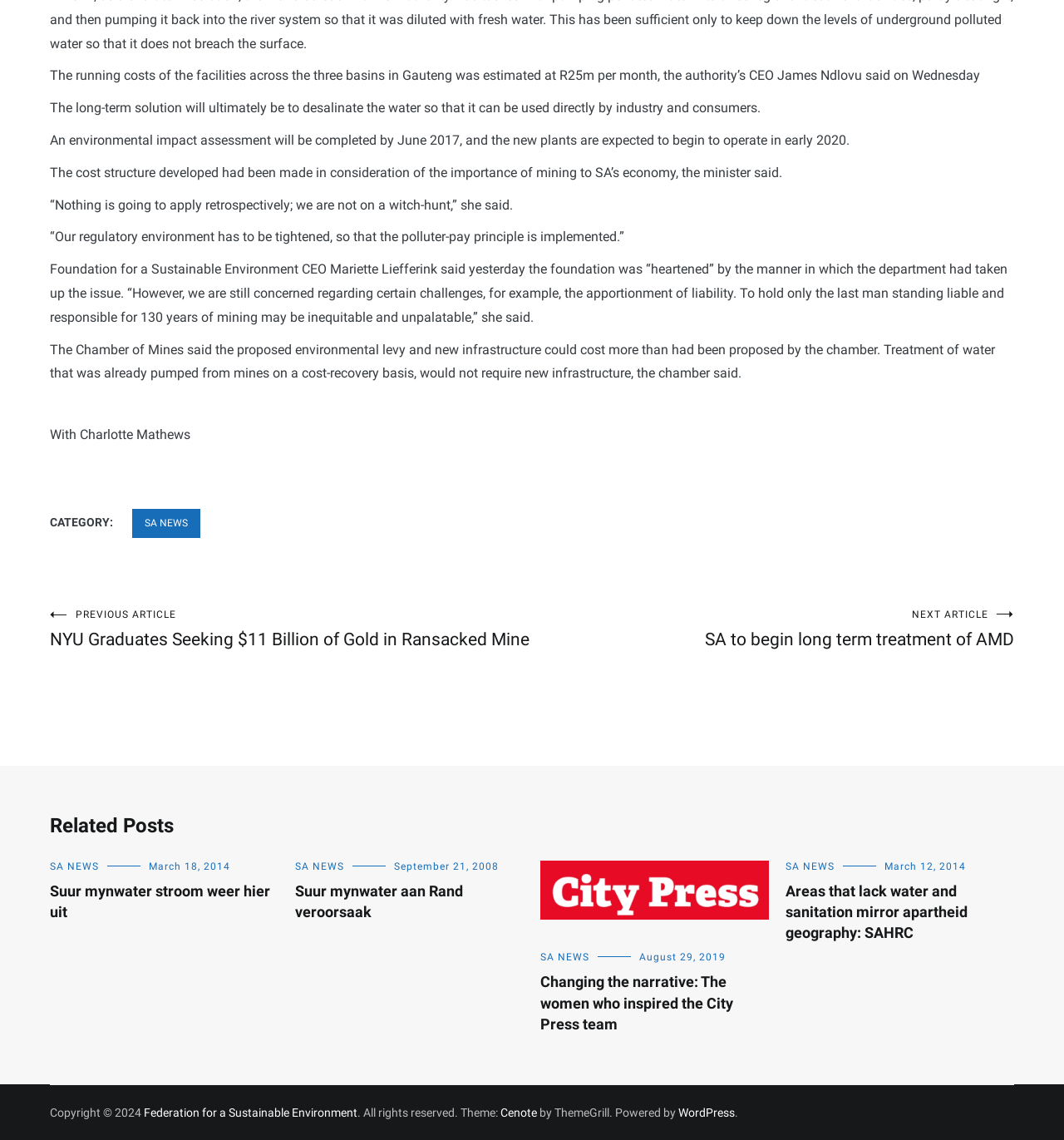Identify the bounding box coordinates of the section to be clicked to complete the task described by the following instruction: "Read 'Suur mynwater stroom weer hier uit'". The coordinates should be four float numbers between 0 and 1, formatted as [left, top, right, bottom].

[0.047, 0.774, 0.254, 0.808]